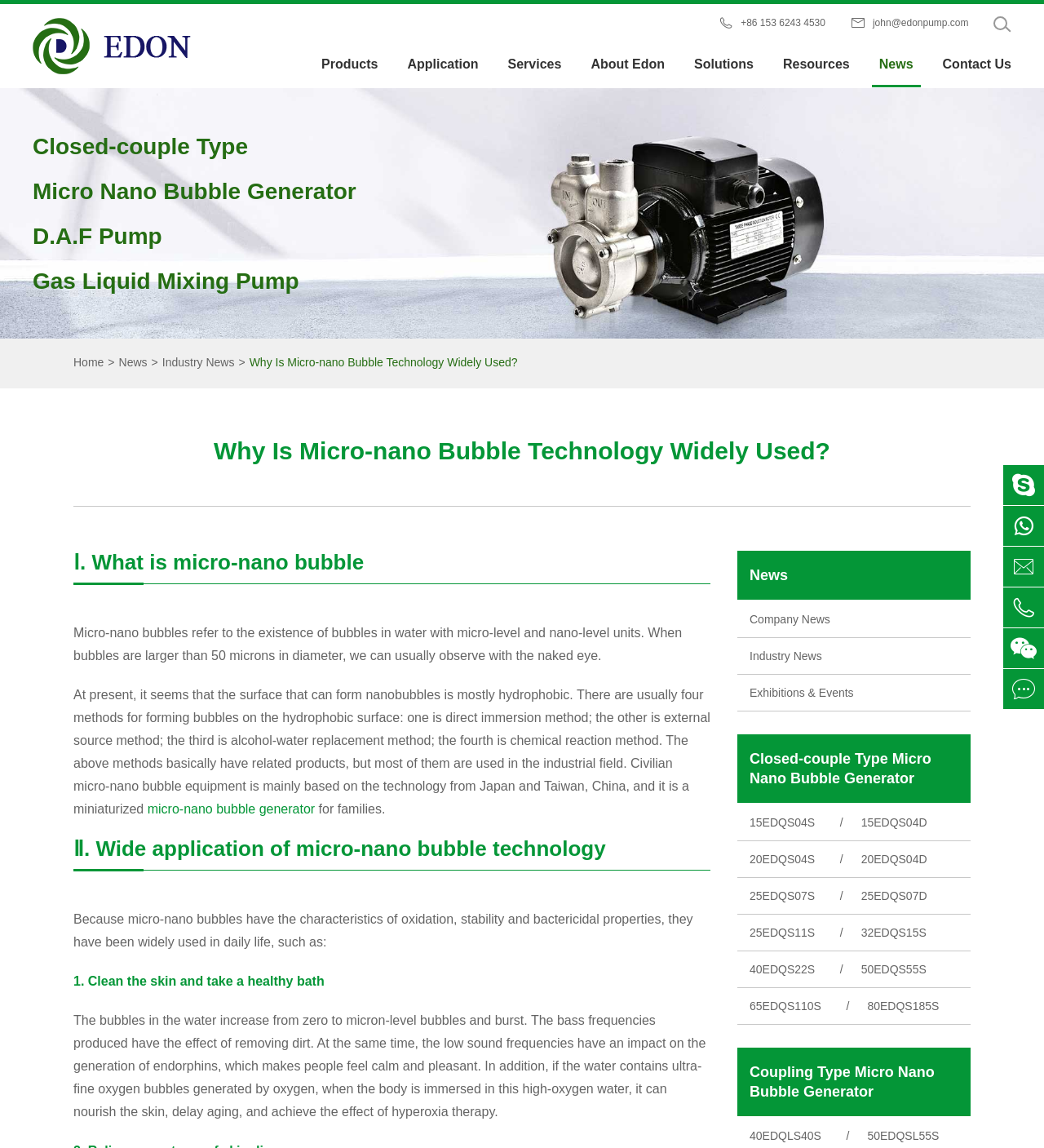Could you highlight the region that needs to be clicked to execute the instruction: "View news"?

[0.842, 0.036, 0.875, 0.076]